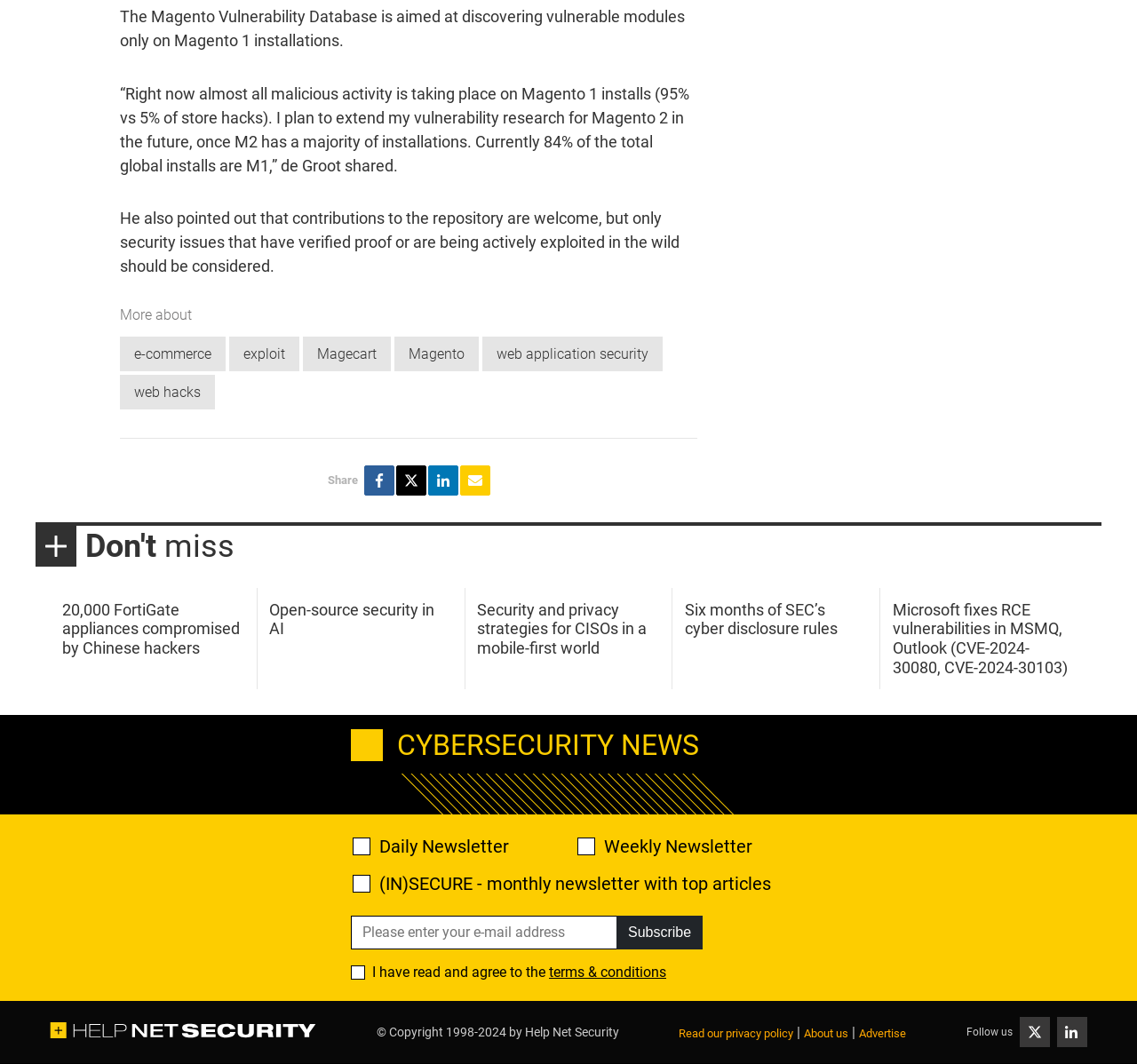Find the bounding box coordinates of the element you need to click on to perform this action: 'Subscribe to newsletter'. The coordinates should be represented by four float values between 0 and 1, in the format [left, top, right, bottom].

[0.542, 0.861, 0.618, 0.893]